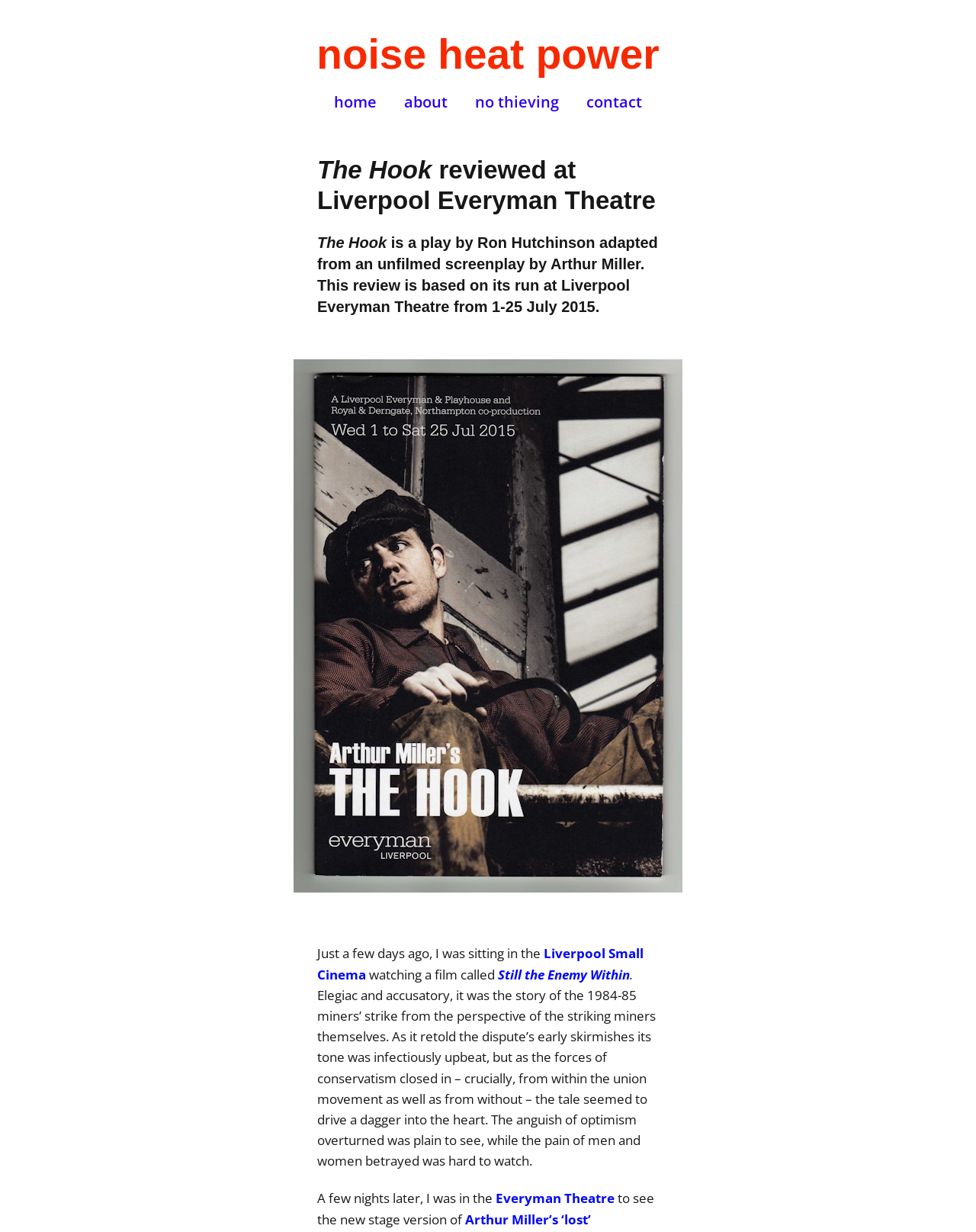Please examine the image and provide a detailed answer to the question: What is the name of the film mentioned in the review?

The answer can be found in the link 'Still the Enemy Within' which is mentioned in the text as a film the author watched a few days ago.